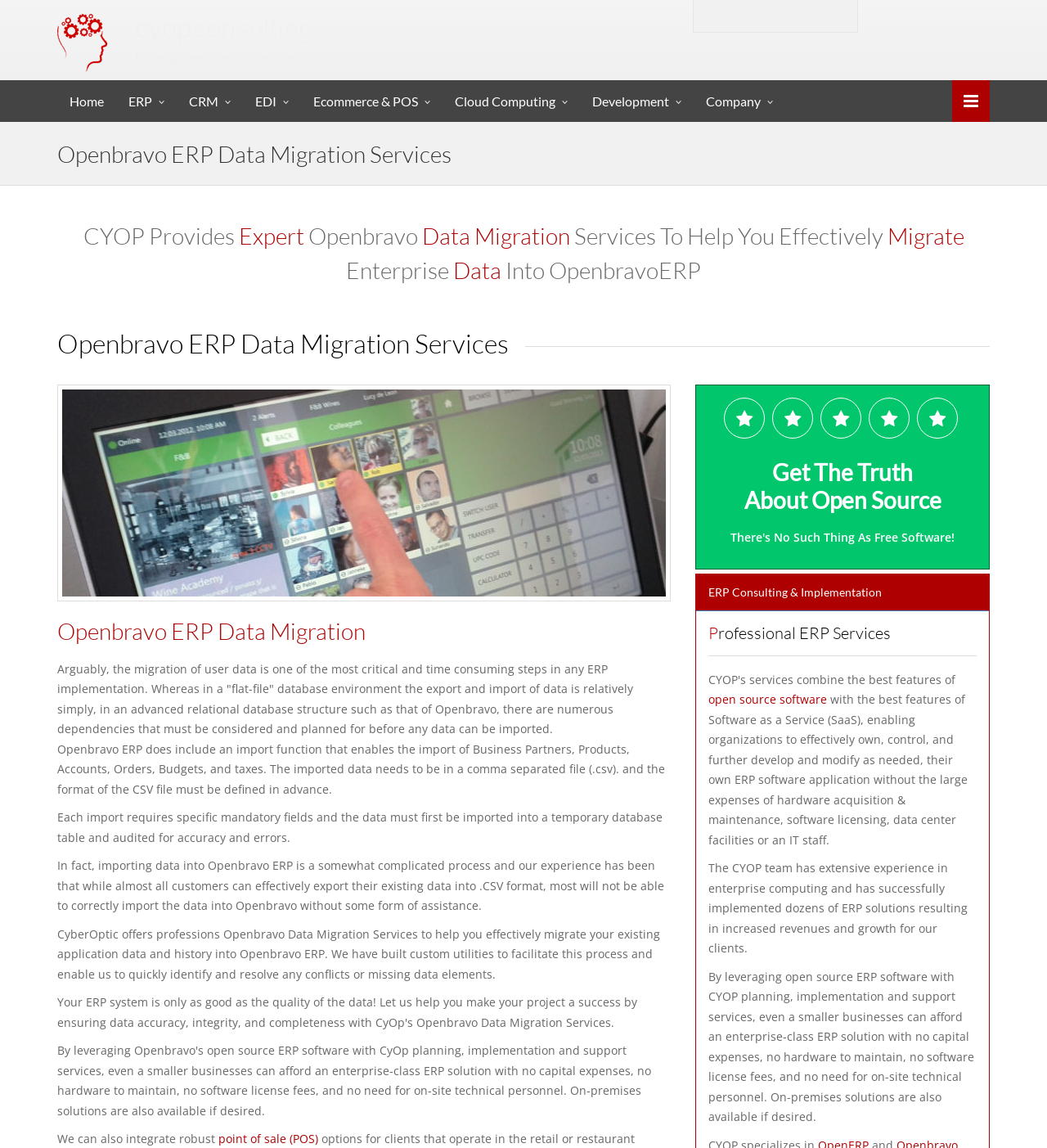Answer the following in one word or a short phrase: 
What is the role of CYOP team in ERP implementation?

To plan, implement, and support ERP solutions